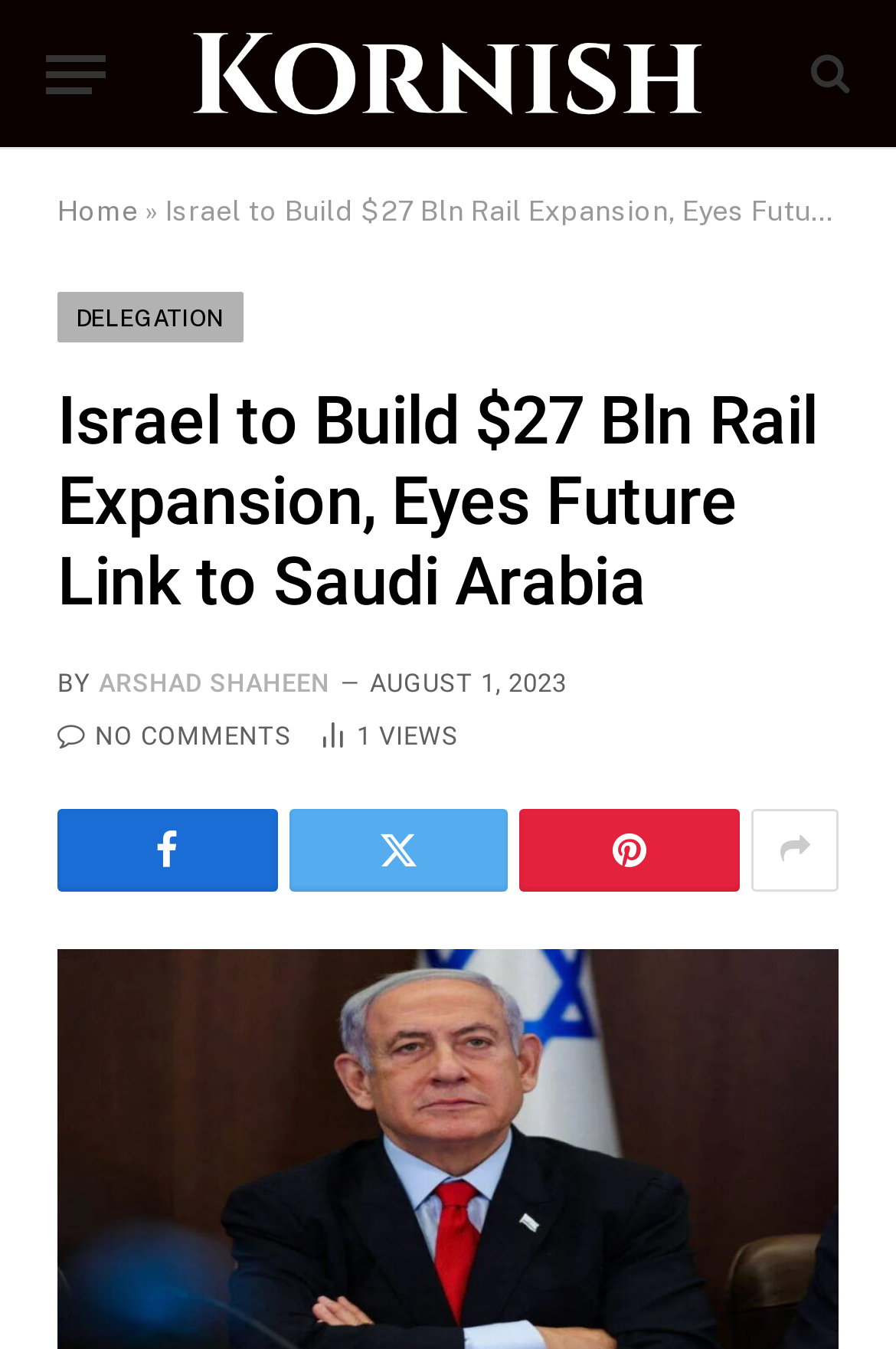Analyze the image and deliver a detailed answer to the question: What is the name of the author?

I found the author's name by looking at the text next to the 'BY' label, which is 'ARSHAD SHAHEEN'.